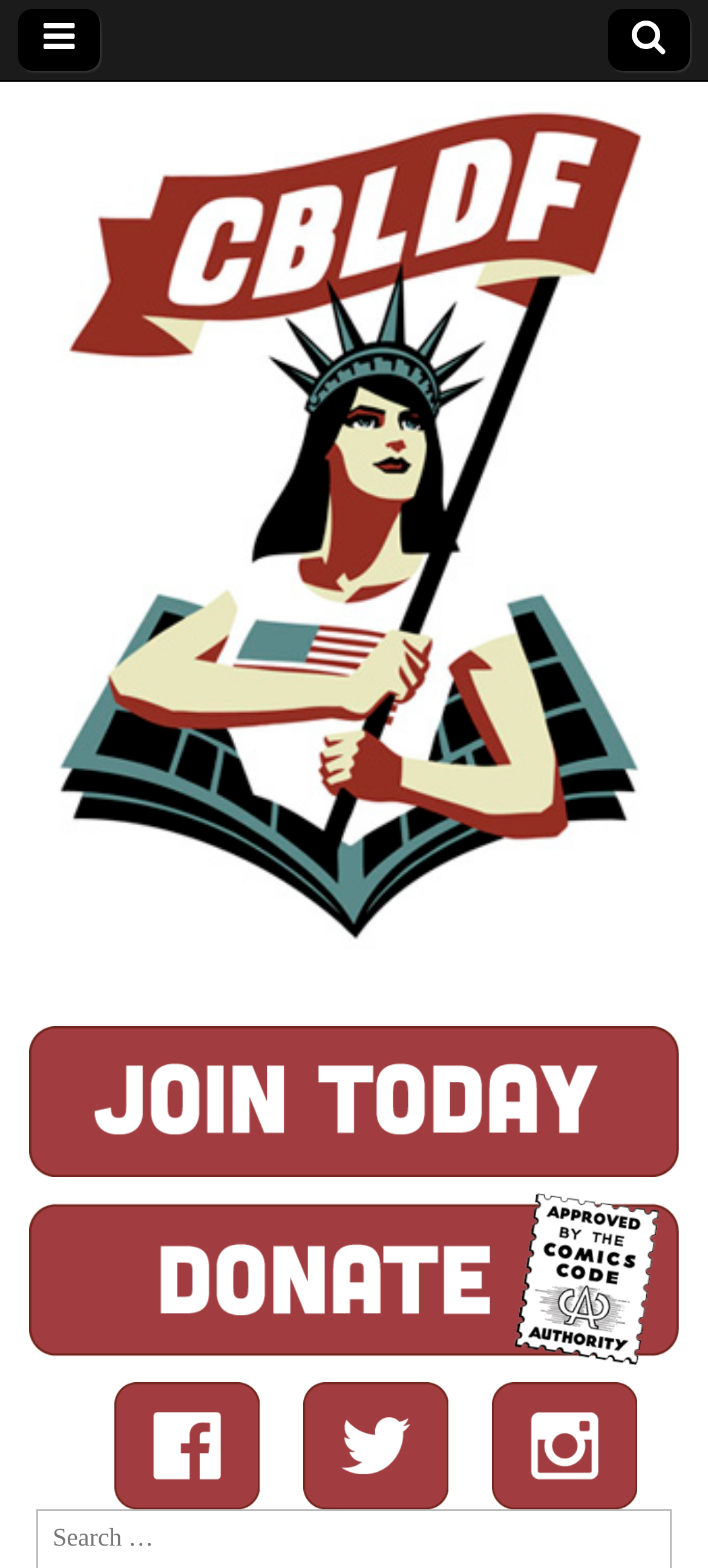How many images are present in the footer?
Respond to the question with a well-detailed and thorough answer.

I examined the footer section of the webpage and found four images, which are likely to be icons or logos of some sort.